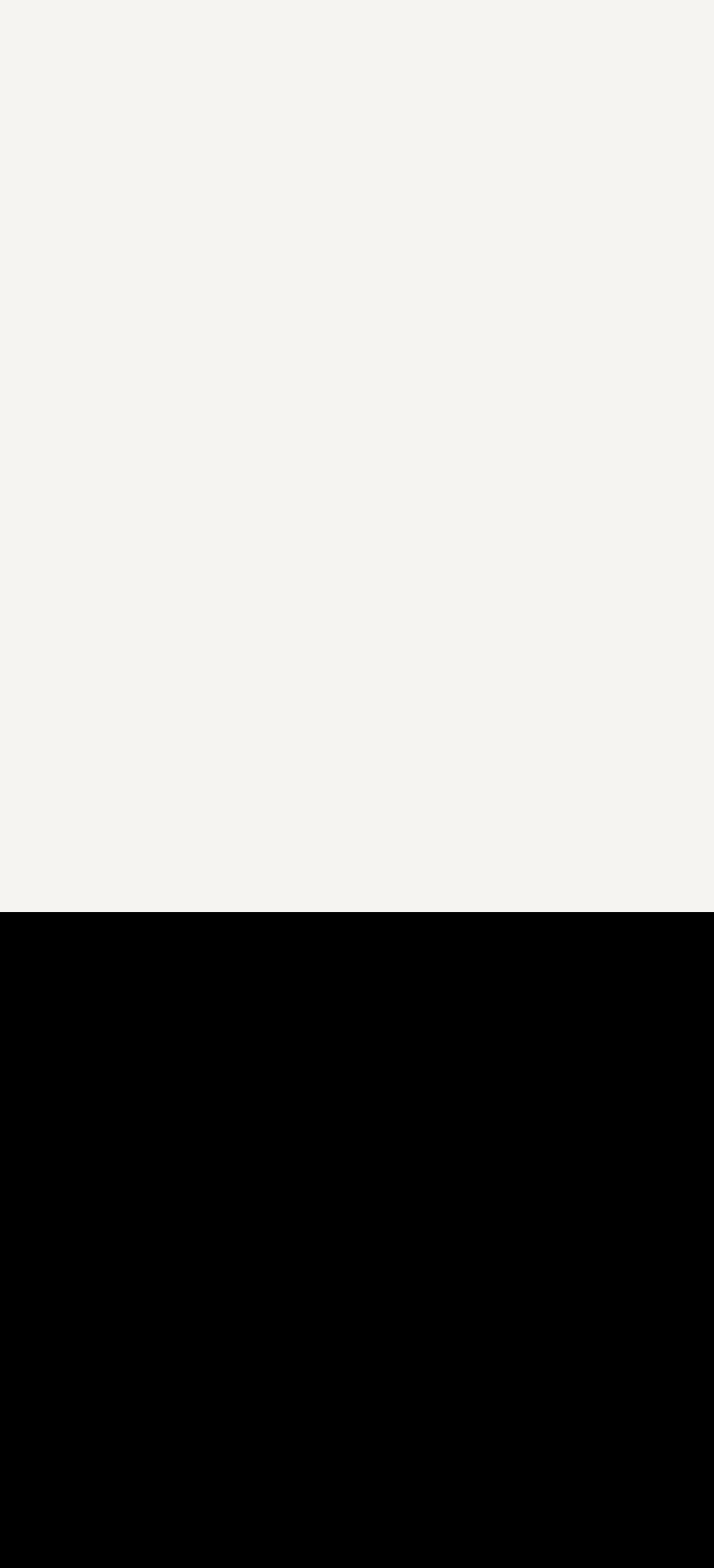Determine the bounding box coordinates of the region to click in order to accomplish the following instruction: "Click the link at the top". Provide the coordinates as four float numbers between 0 and 1, specifically [left, top, right, bottom].

None